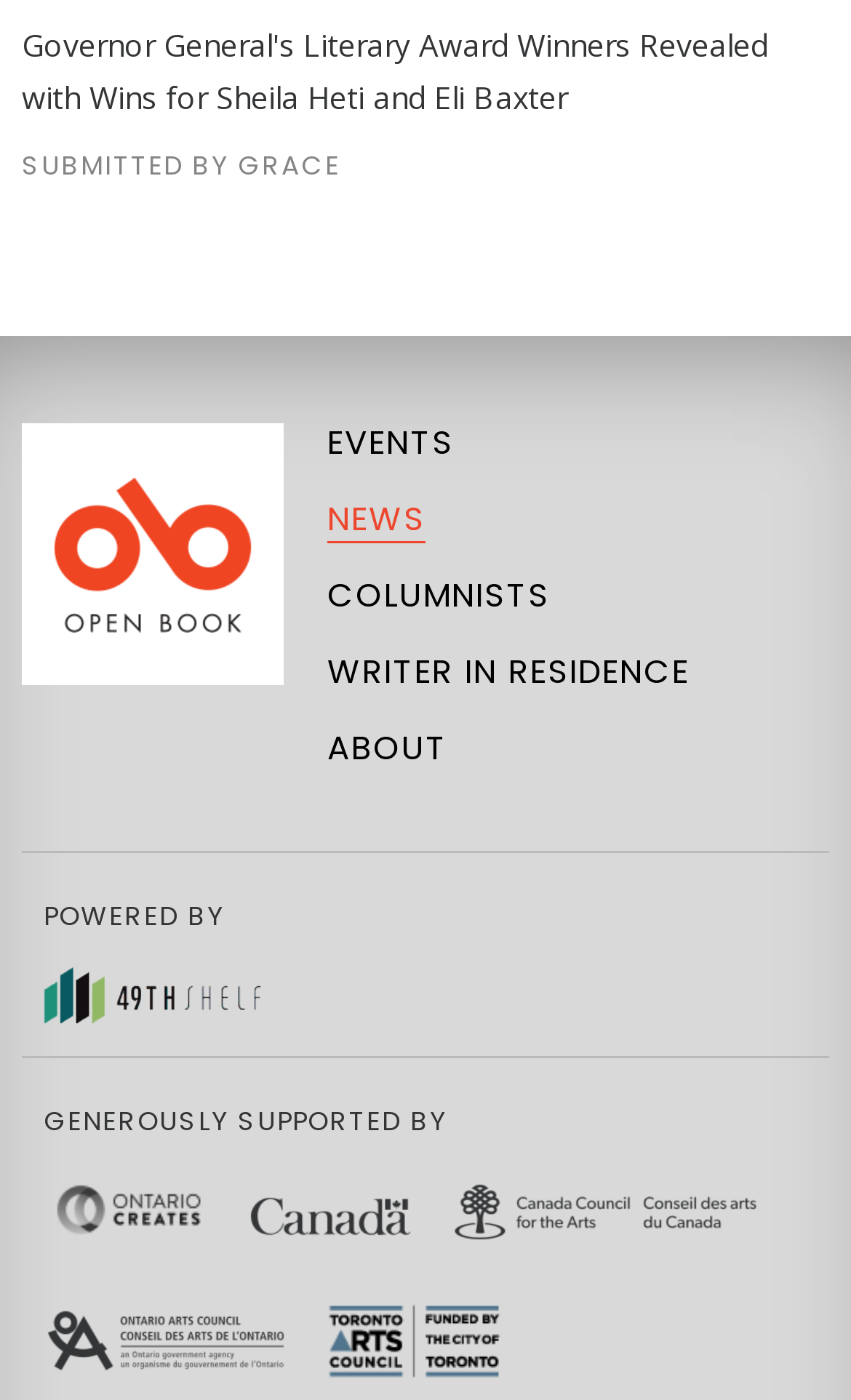Please provide a brief answer to the question using only one word or phrase: 
What is the name of the award mentioned?

Governor General's Literary Award